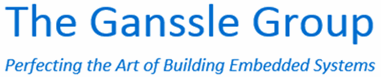What does the typography reflect?
Based on the screenshot, respond with a single word or phrase.

Professional image